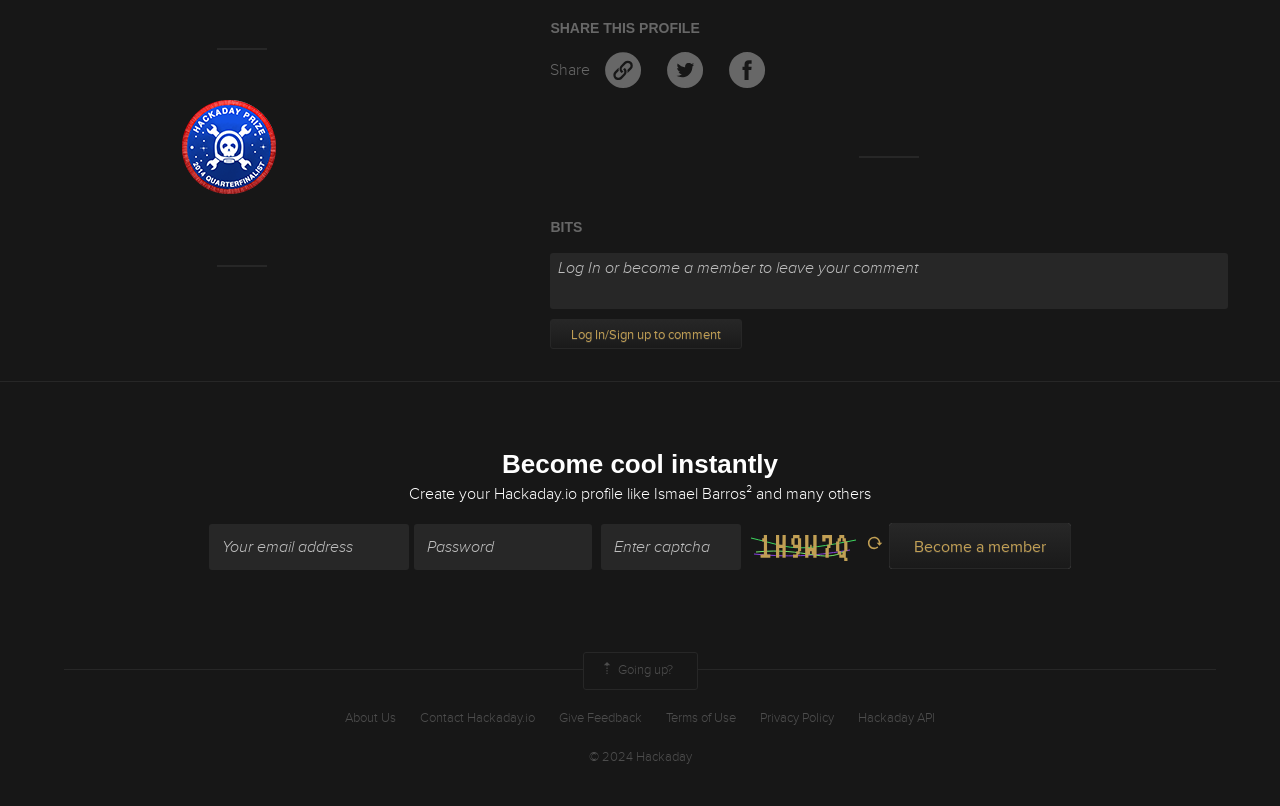Determine the bounding box coordinates of the region I should click to achieve the following instruction: "Share on Twitter". Ensure the bounding box coordinates are four float numbers between 0 and 1, i.e., [left, top, right, bottom].

[0.513, 0.074, 0.561, 0.099]